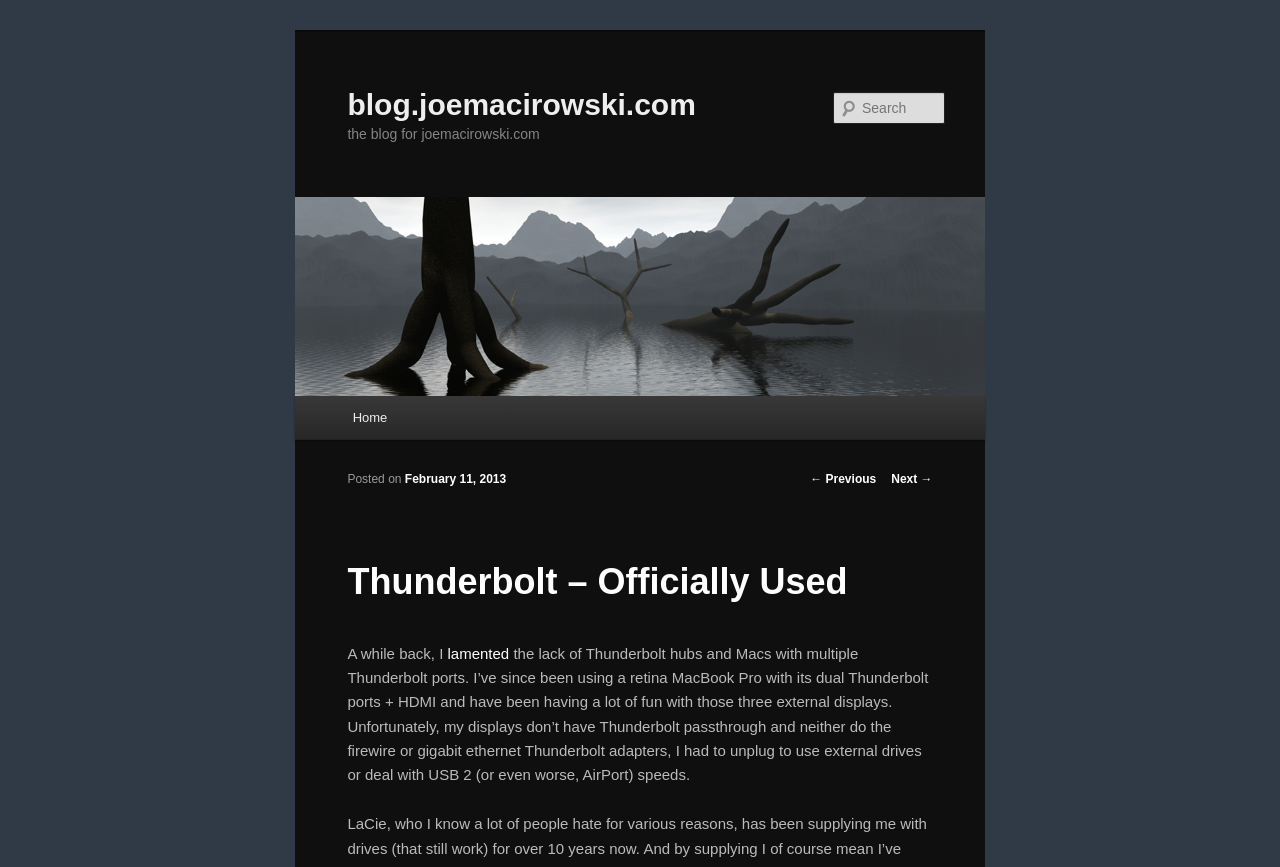Locate the bounding box coordinates of the element that needs to be clicked to carry out the instruction: "search on the blog". The coordinates should be given as four float numbers ranging from 0 to 1, i.e., [left, top, right, bottom].

[0.651, 0.106, 0.738, 0.143]